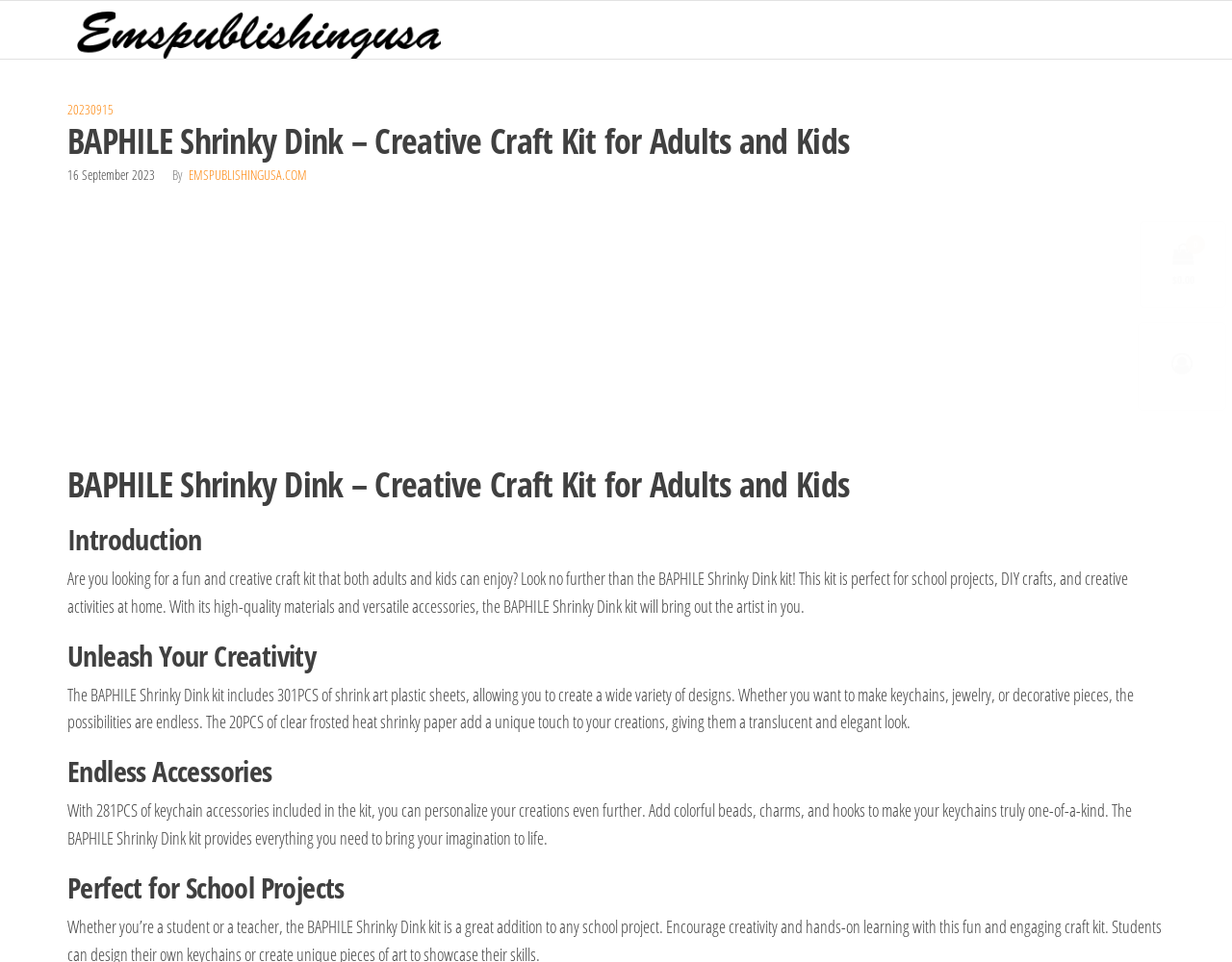Using the provided description title="My Account", find the bounding box coordinates for the UI element. Provide the coordinates in (top-left x, top-left y, bottom-right x, bottom-right y) format, ensuring all values are between 0 and 1.

[0.924, 0.336, 0.995, 0.426]